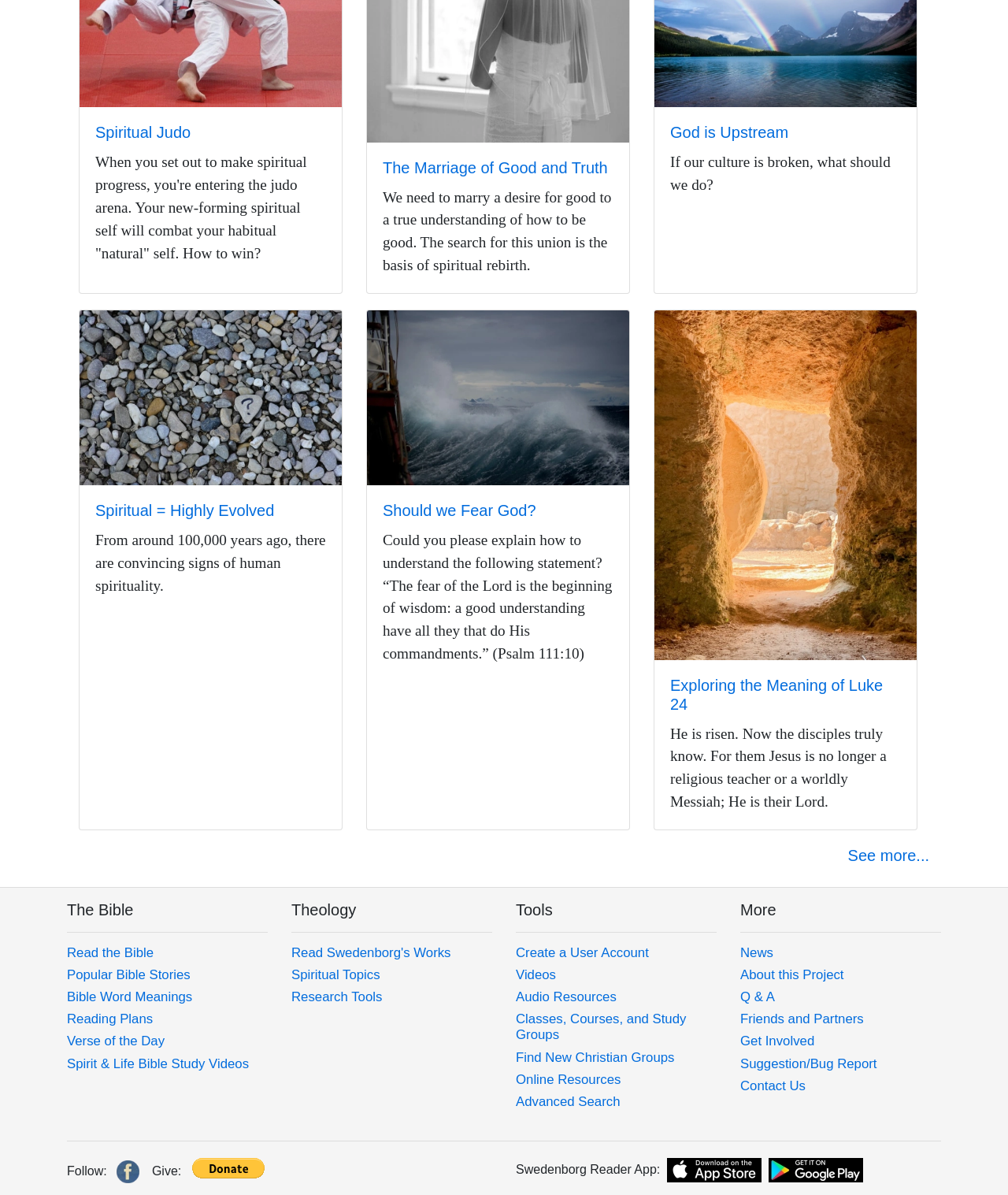Extract the bounding box coordinates for the UI element described as: "Advanced Search".

[0.512, 0.916, 0.615, 0.928]